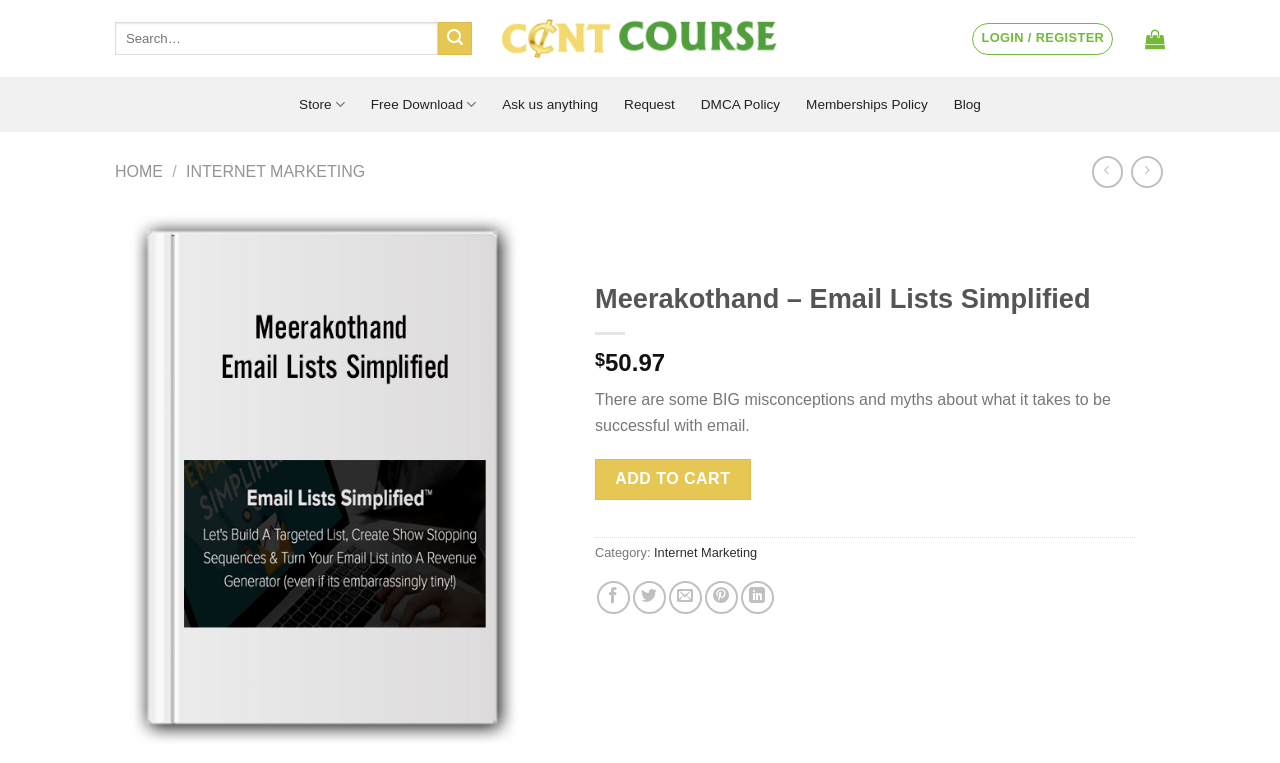Generate the text content of the main headline of the webpage.

Meerakothand – Email Lists Simplified